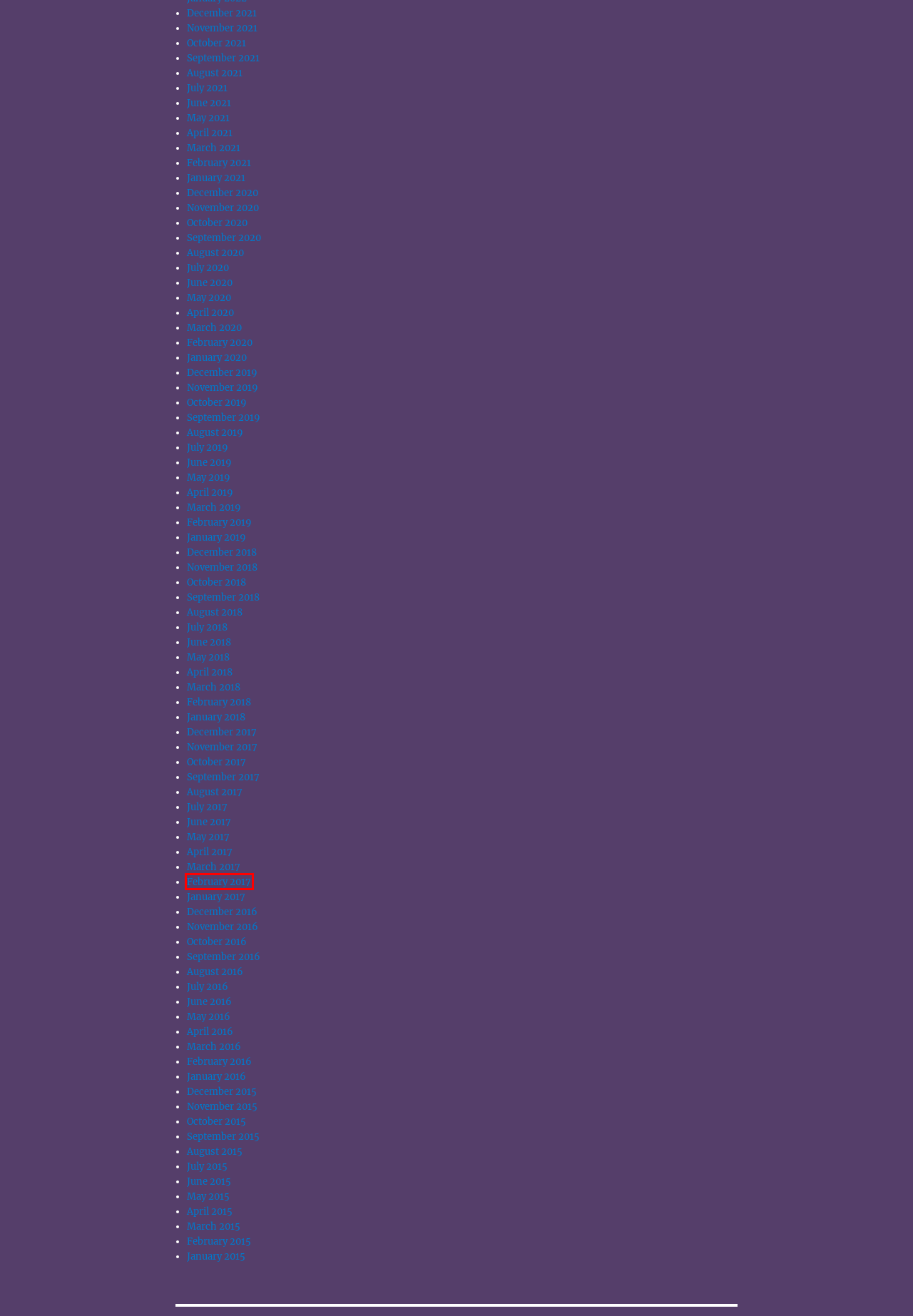You are provided with a screenshot of a webpage containing a red rectangle bounding box. Identify the webpage description that best matches the new webpage after the element in the bounding box is clicked. Here are the potential descriptions:
A. October 2020 – 30 Min Challenge
B. June 2018 – 30 Min Challenge
C. November 2018 – 30 Min Challenge
D. July 2019 – 30 Min Challenge
E. September 2015 – 30 Min Challenge
F. February 2015 – 30 Min Challenge
G. February 2017 – 30 Min Challenge
H. October 2019 – 30 Min Challenge

G